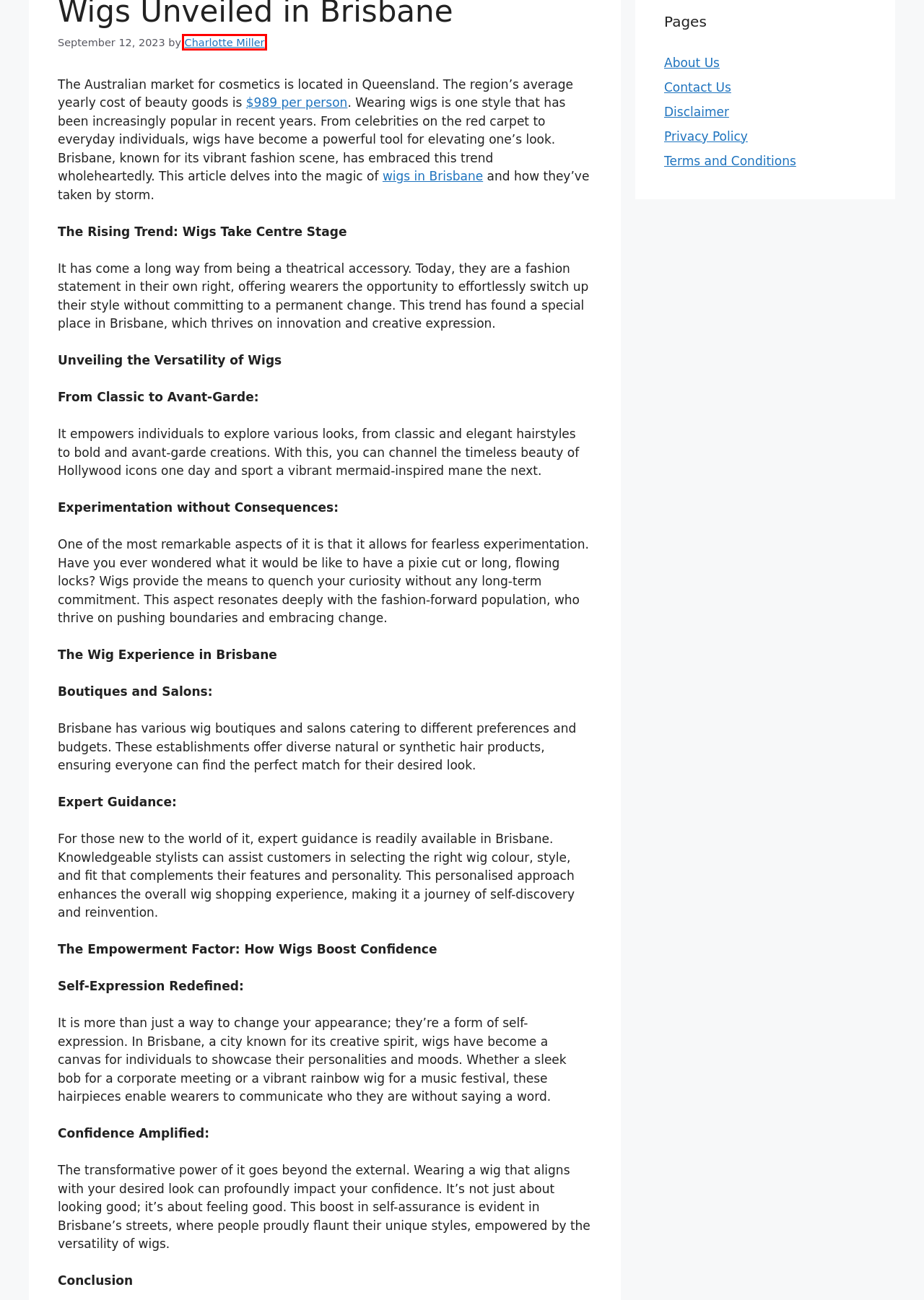Examine the screenshot of a webpage with a red bounding box around an element. Then, select the webpage description that best represents the new page after clicking the highlighted element. Here are the descriptions:
A. Charlotte Miller - Shortestt
B. Wigs - Discover the Largest Range of Wigs Australia Wide
C. Fitness - Shortestt
D. Privacy Policy - Shortestt
E. Australian Beauty Industry Statistics 2024 – Accumulate Australia
F. Disclaimer - Shortestt
G. Terms and Conditions - Shortestt
H. About Us - Shortestt

A